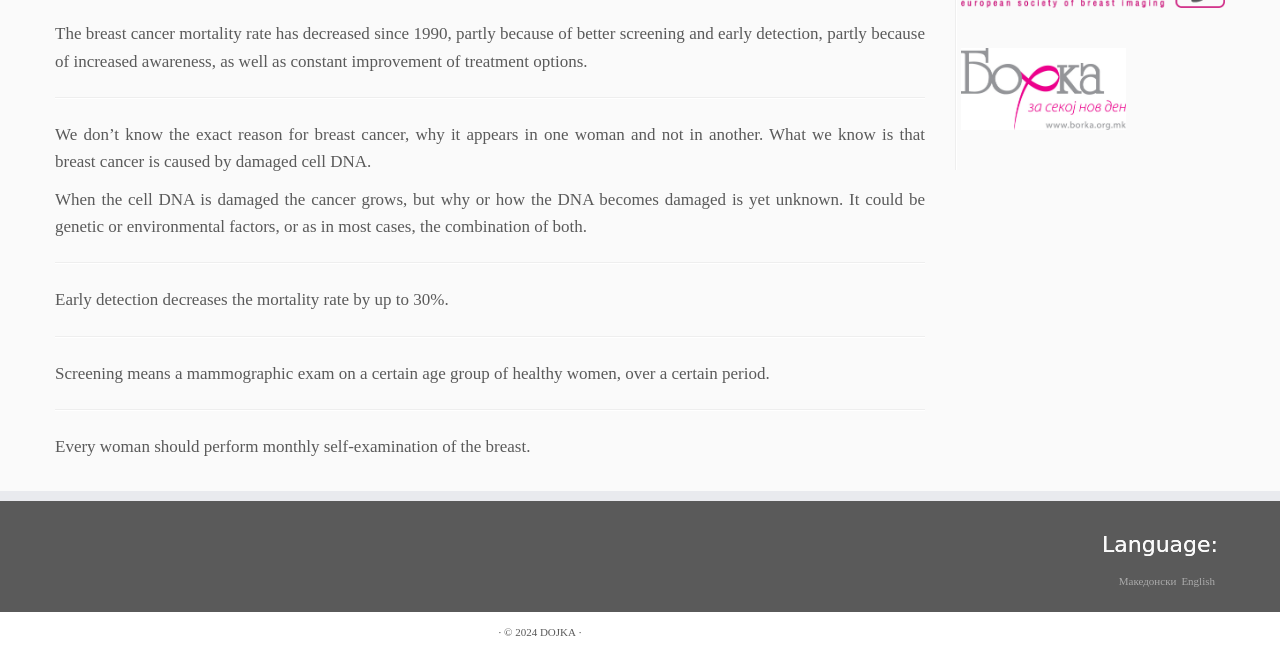Extract the bounding box coordinates for the UI element described as: "Македонски".

[0.874, 0.866, 0.919, 0.884]